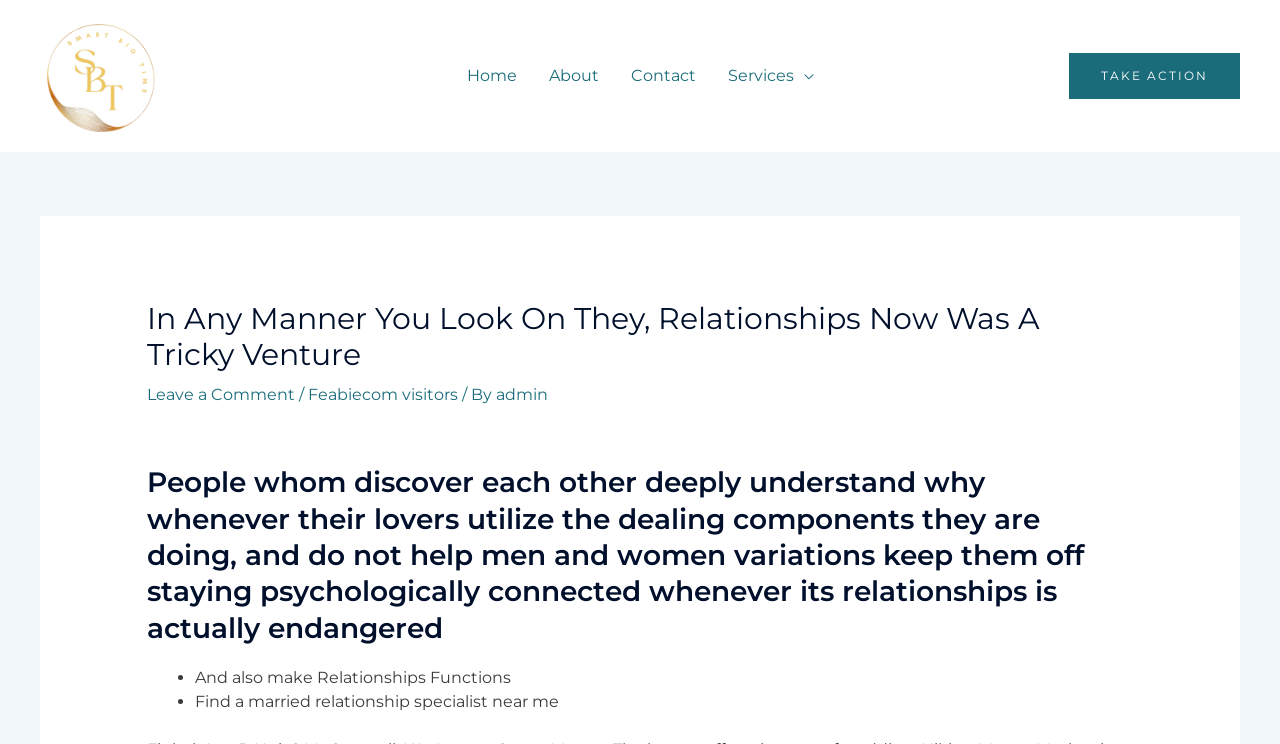What is the topic of the main article?
Give a detailed explanation using the information visible in the image.

By analyzing the headings and static text elements, I inferred that the main article is discussing relationships, specifically how people understand each other deeply and make relationships work.